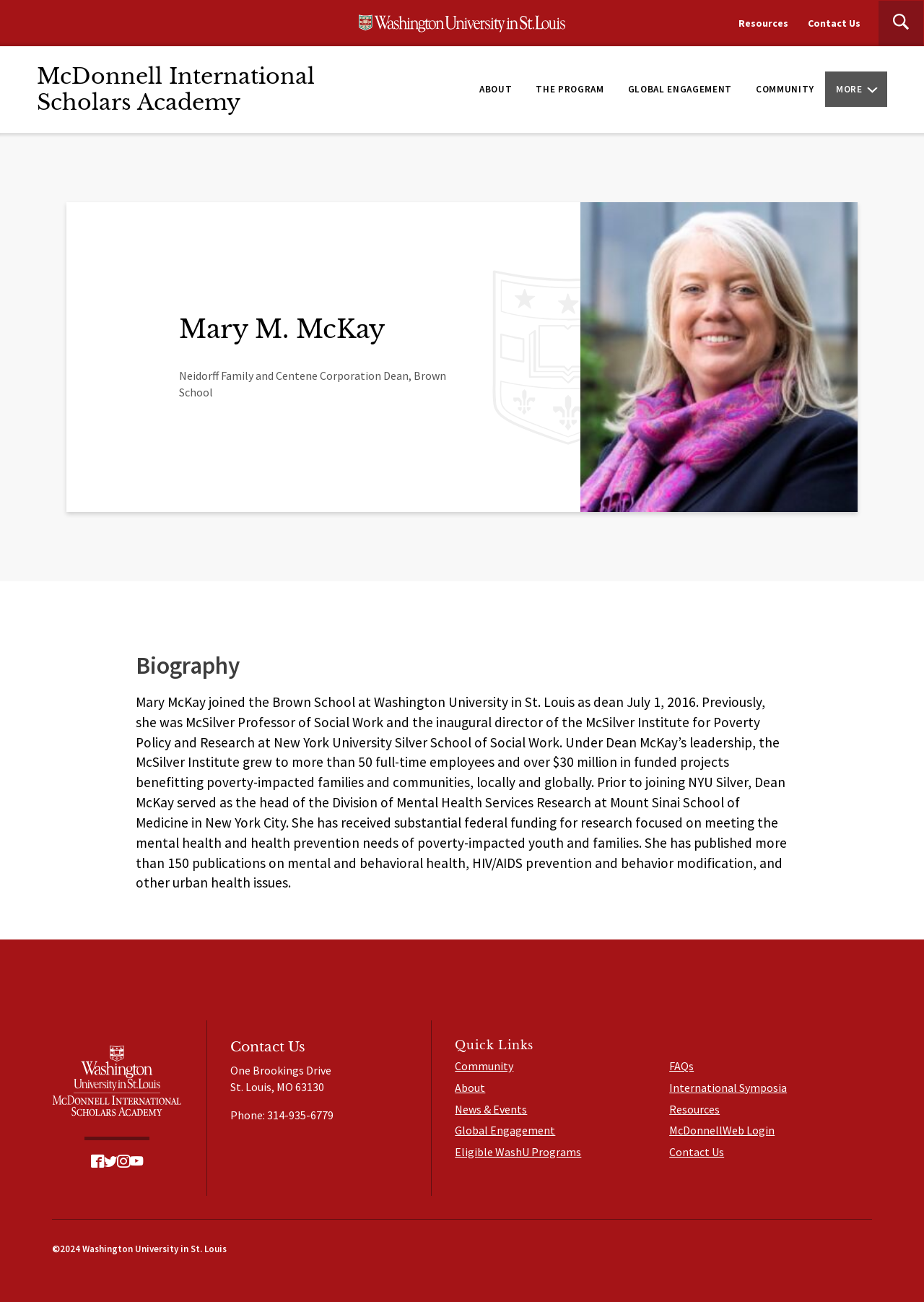What is the name of the dean?
Give a comprehensive and detailed explanation for the question.

The name of the dean can be found in the heading 'Mary M. McKay' which is located in the article section of the webpage.